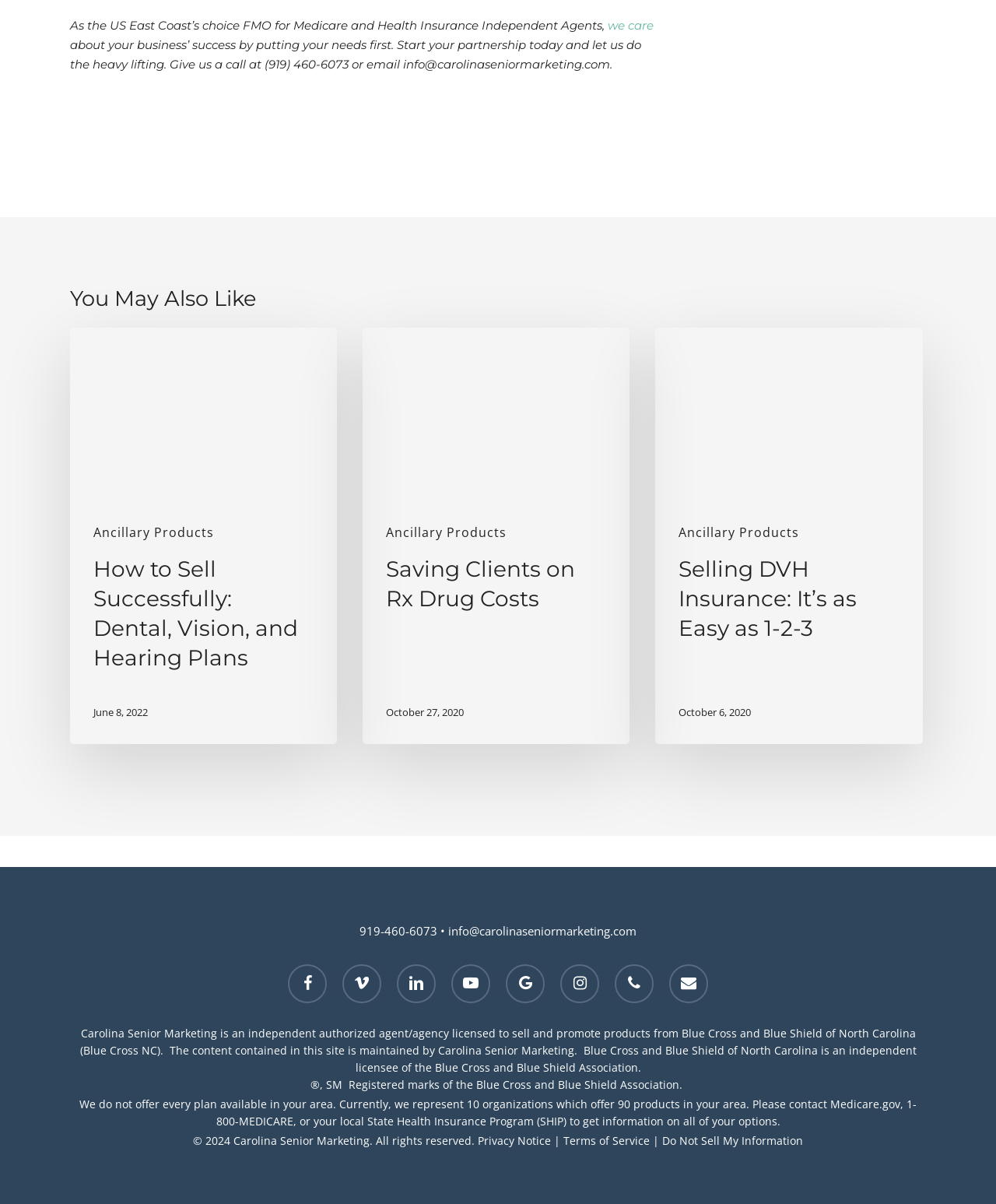Locate the bounding box coordinates of the UI element described by: "Do Not Sell My Information". The bounding box coordinates should consist of four float numbers between 0 and 1, i.e., [left, top, right, bottom].

[0.665, 0.941, 0.806, 0.953]